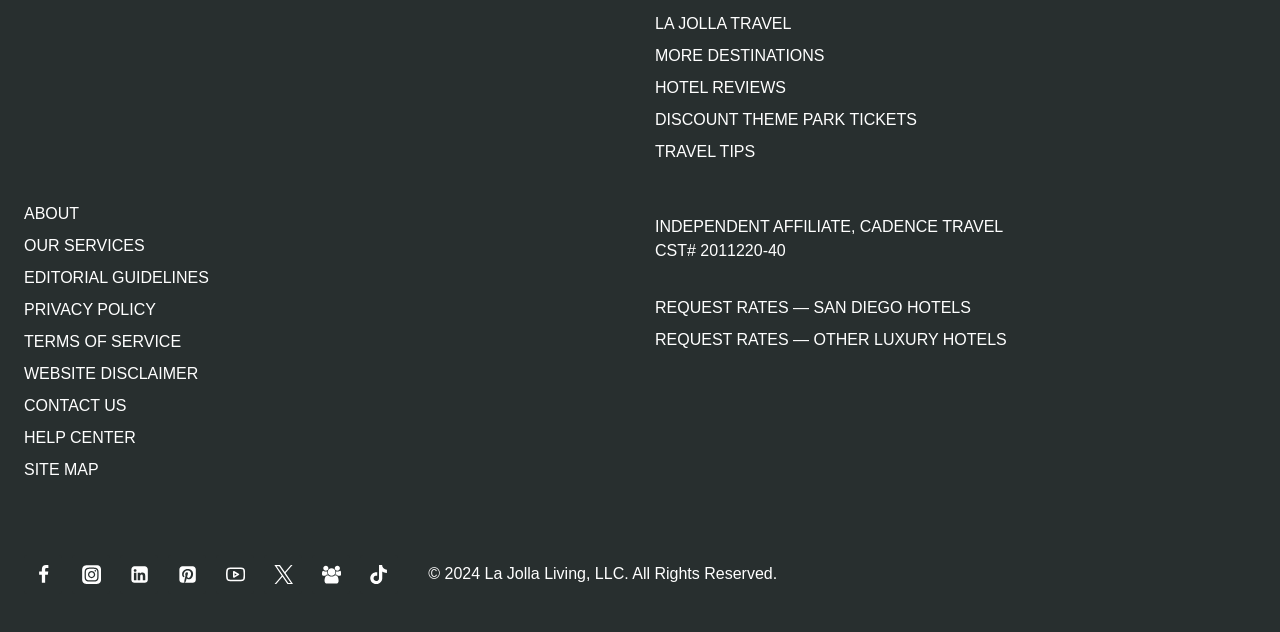Find the bounding box coordinates for the area that should be clicked to accomplish the instruction: "Email Edmund Amorosi".

None